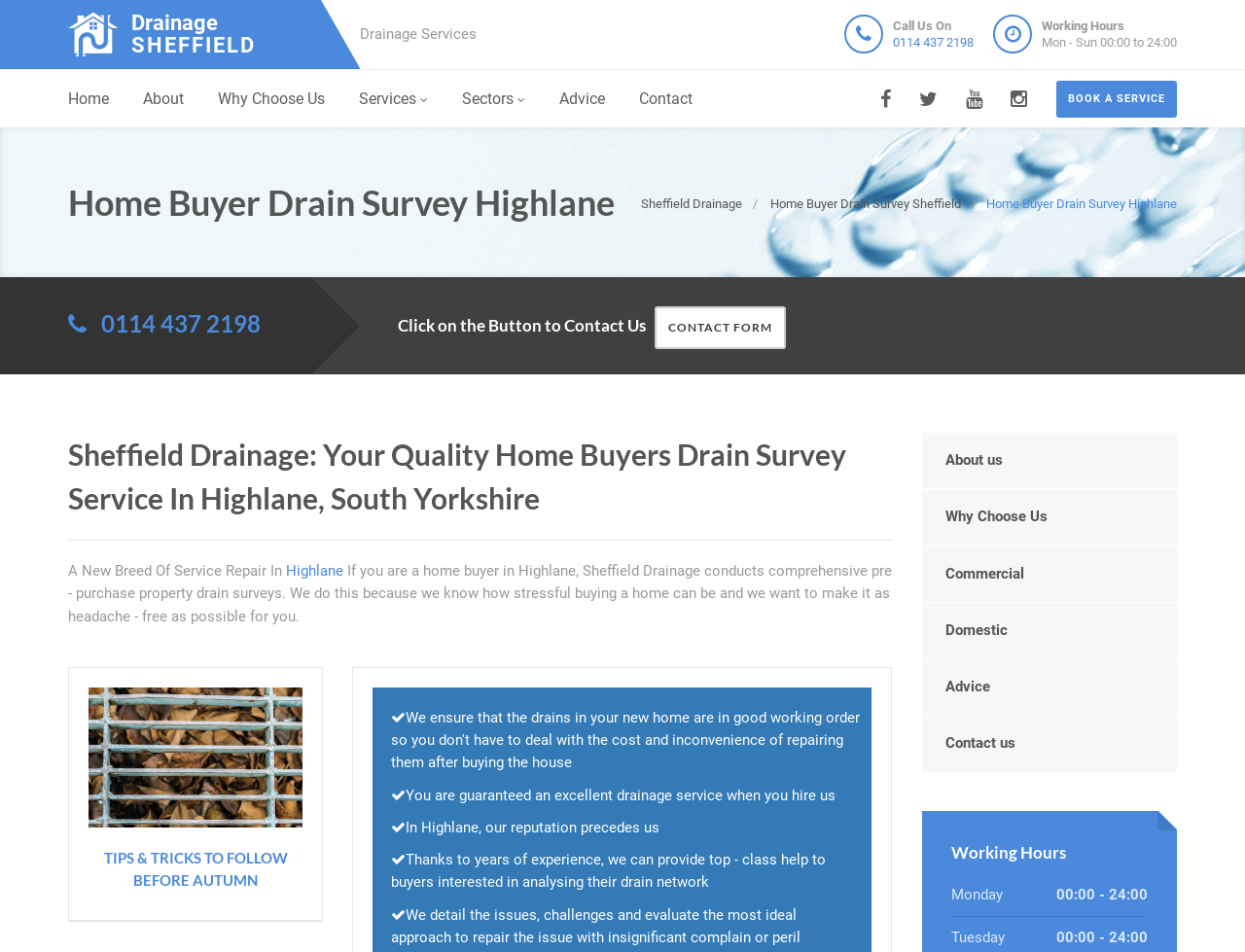Based on the description "Drainage Sheffield", find the bounding box of the specified UI element.

[0.055, 0.012, 0.273, 0.06]